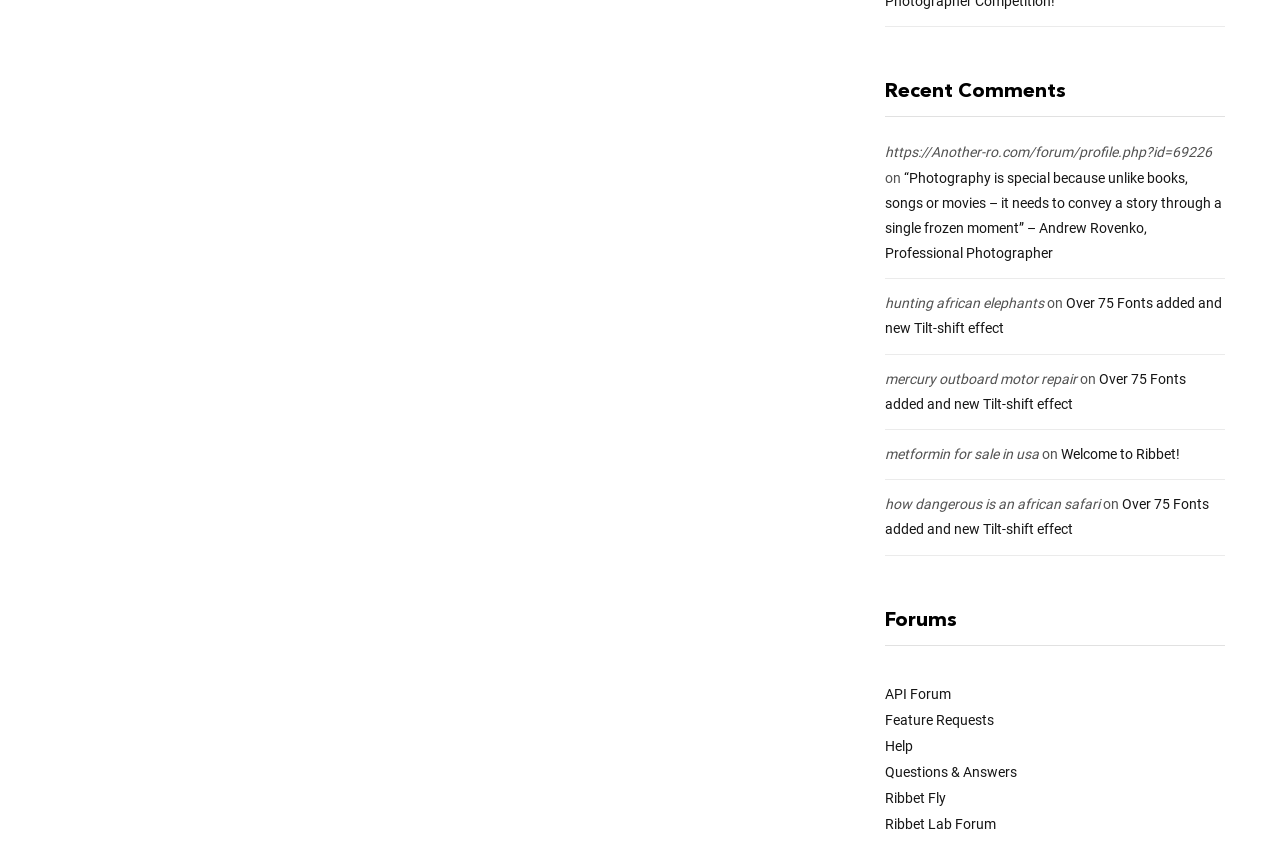Find the bounding box coordinates for the HTML element described as: "metformin for sale in usa". The coordinates should consist of four float values between 0 and 1, i.e., [left, top, right, bottom].

[0.691, 0.517, 0.812, 0.535]